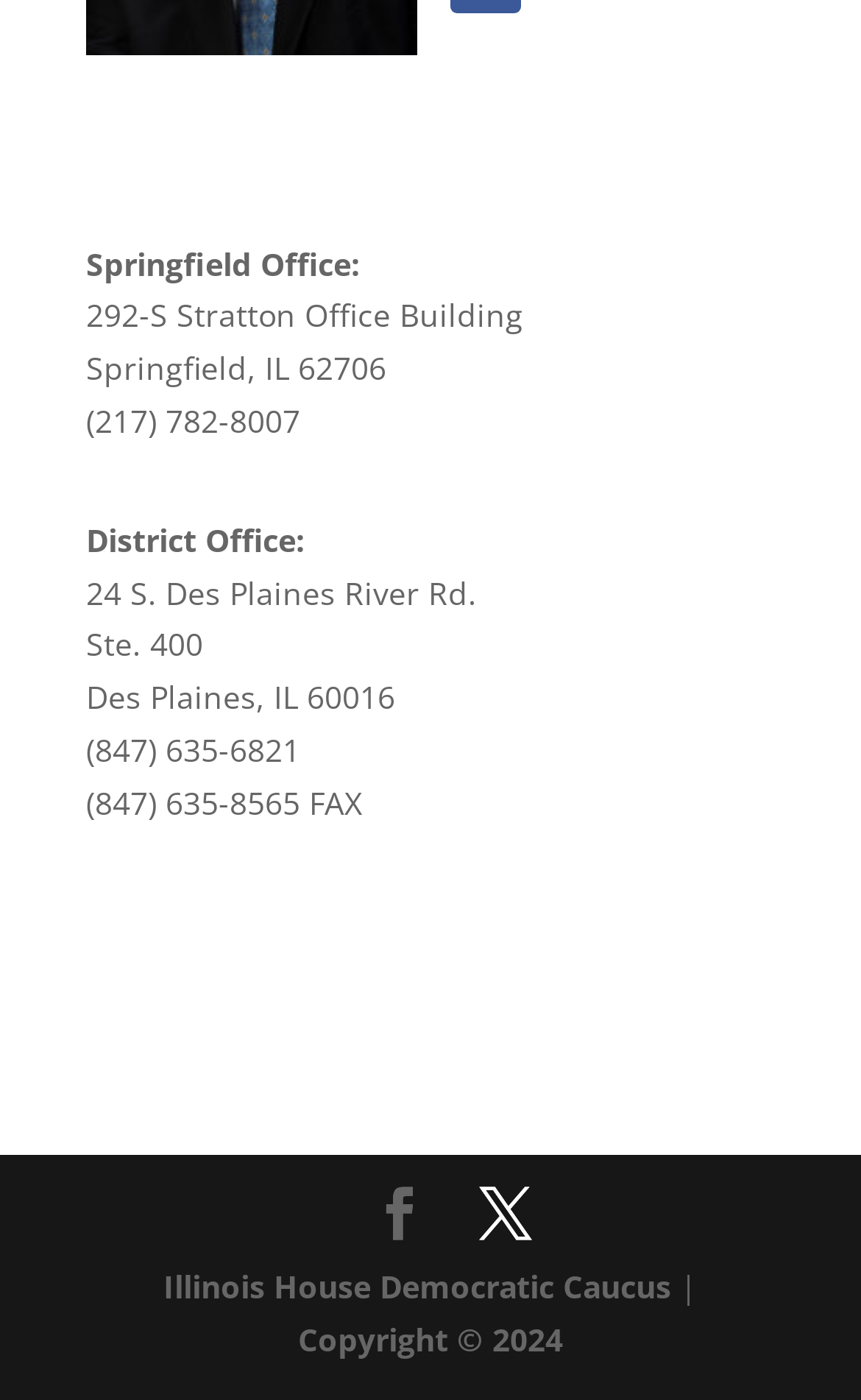How many office locations are listed?
Look at the image and respond with a one-word or short-phrase answer.

2